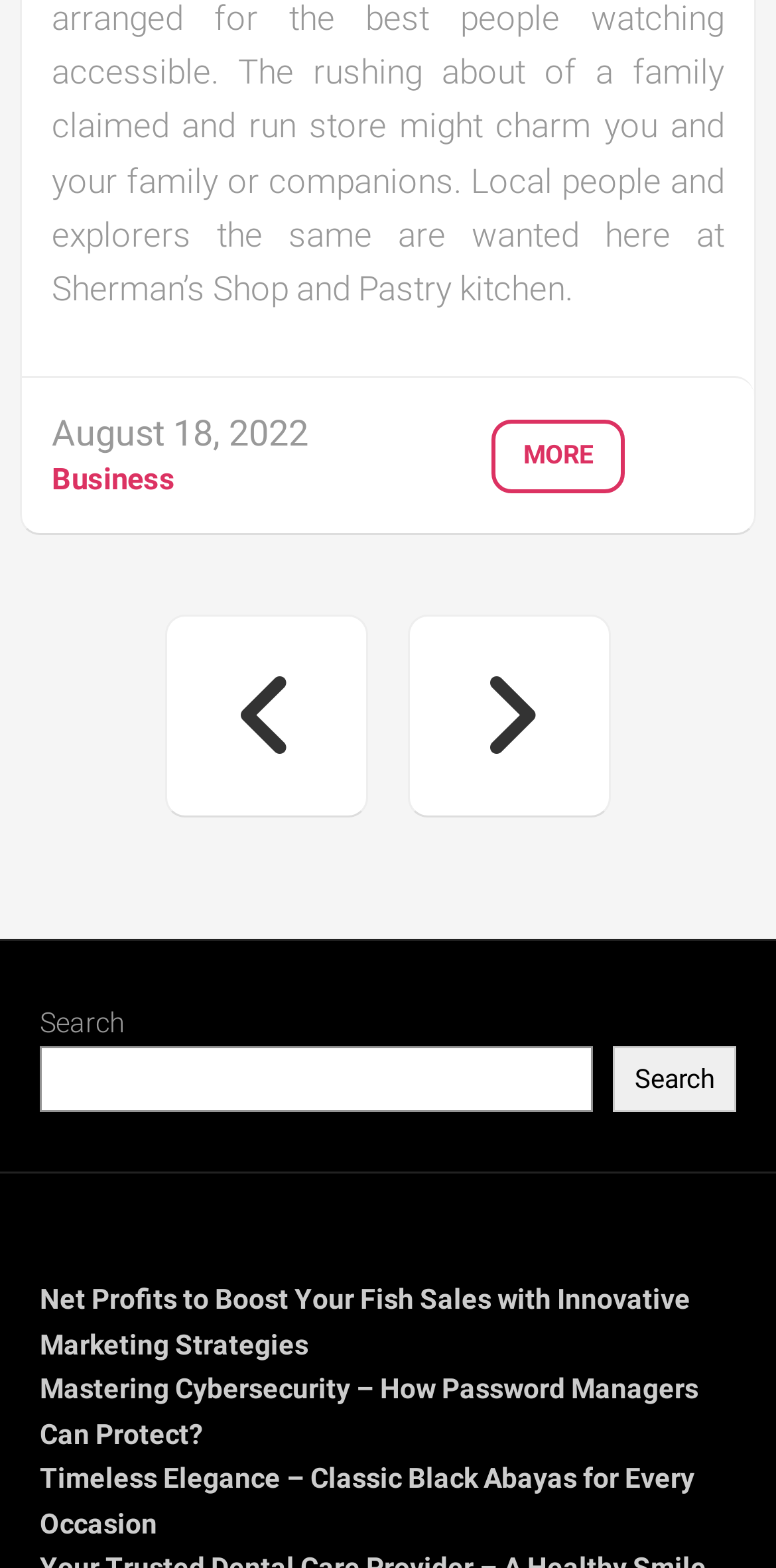Locate the bounding box coordinates for the element described below: "Business". The coordinates must be four float values between 0 and 1, formatted as [left, top, right, bottom].

[0.067, 0.295, 0.226, 0.318]